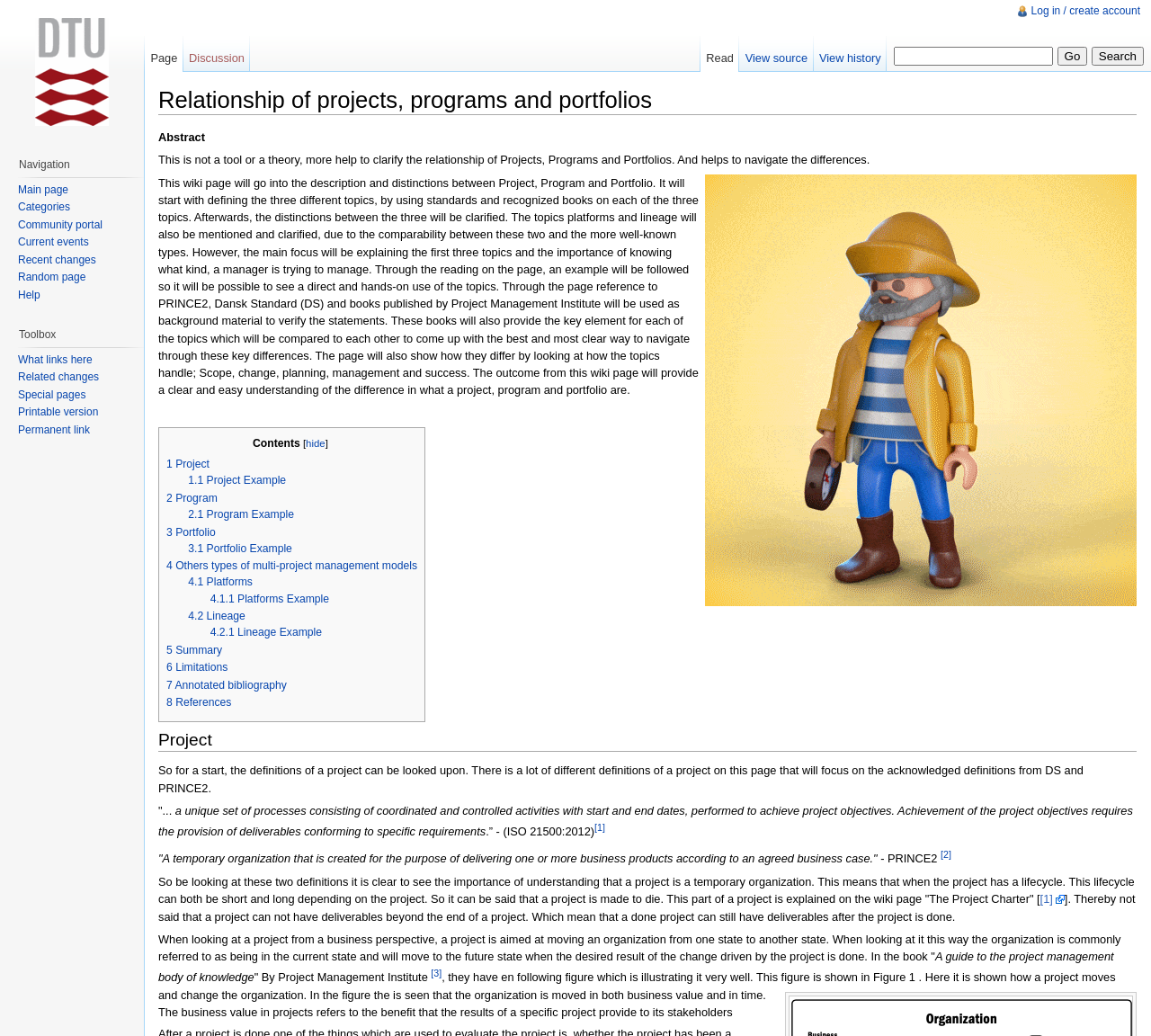Detail the webpage's structure and highlights in your description.

This webpage is about the relationship between projects, programs, and portfolios. At the top, there is a heading with the title "Relationship of projects, programs and portfolios" and a "Jump to" link followed by "navigation" and "search" links. Below this, there is an abstract that briefly explains the purpose of the page, which is to clarify the relationship between projects, programs, and portfolios.

The main content of the page is divided into sections, with headings and links to different topics. There is a table of contents on the left side, which lists the different sections, including "Project", "Program", "Portfolio", "Others types of multi-project management models", "Summary", "Limitations", "Annotated bibliography", and "References". Each section has a brief description and links to examples.

The "Project" section has a detailed explanation of what a project is, with definitions from different sources, including ISO 21500:2012 and PRINCE2. There are also links to references and a figure illustrating how a project moves and changes an organization.

At the top right corner, there are links to "Log in / create account", "Page", "Discussion", "Read", "View source", and "View history". There is also a search box with a "Go" and "Search" button. At the bottom, there are links to "Visit the main page", "Navigation", "Main page", "Categories", "Community portal", "Current events", "Recent changes", "Random page", and "Help".